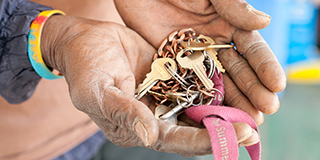What is written on the prominent pink keychain?
Provide a fully detailed and comprehensive answer to the question.

Among the keys, there is a prominent pink keychain labeled 'Summit', possibly hinting at a personal or community connection, as mentioned in the caption.